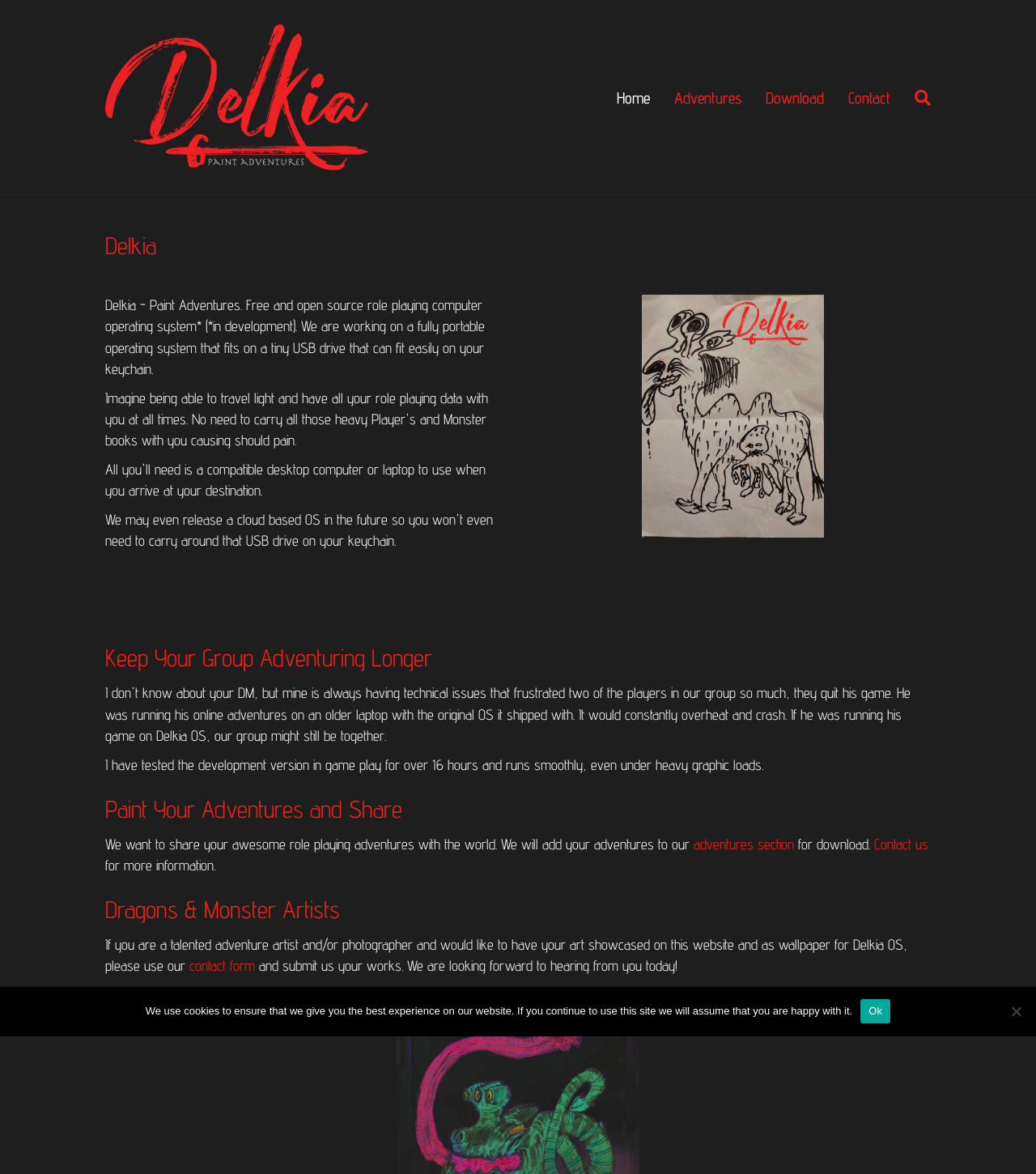Please identify the bounding box coordinates of the element's region that needs to be clicked to fulfill the following instruction: "Go to Home page". The bounding box coordinates should consist of four float numbers between 0 and 1, i.e., [left, top, right, bottom].

[0.584, 0.063, 0.639, 0.103]